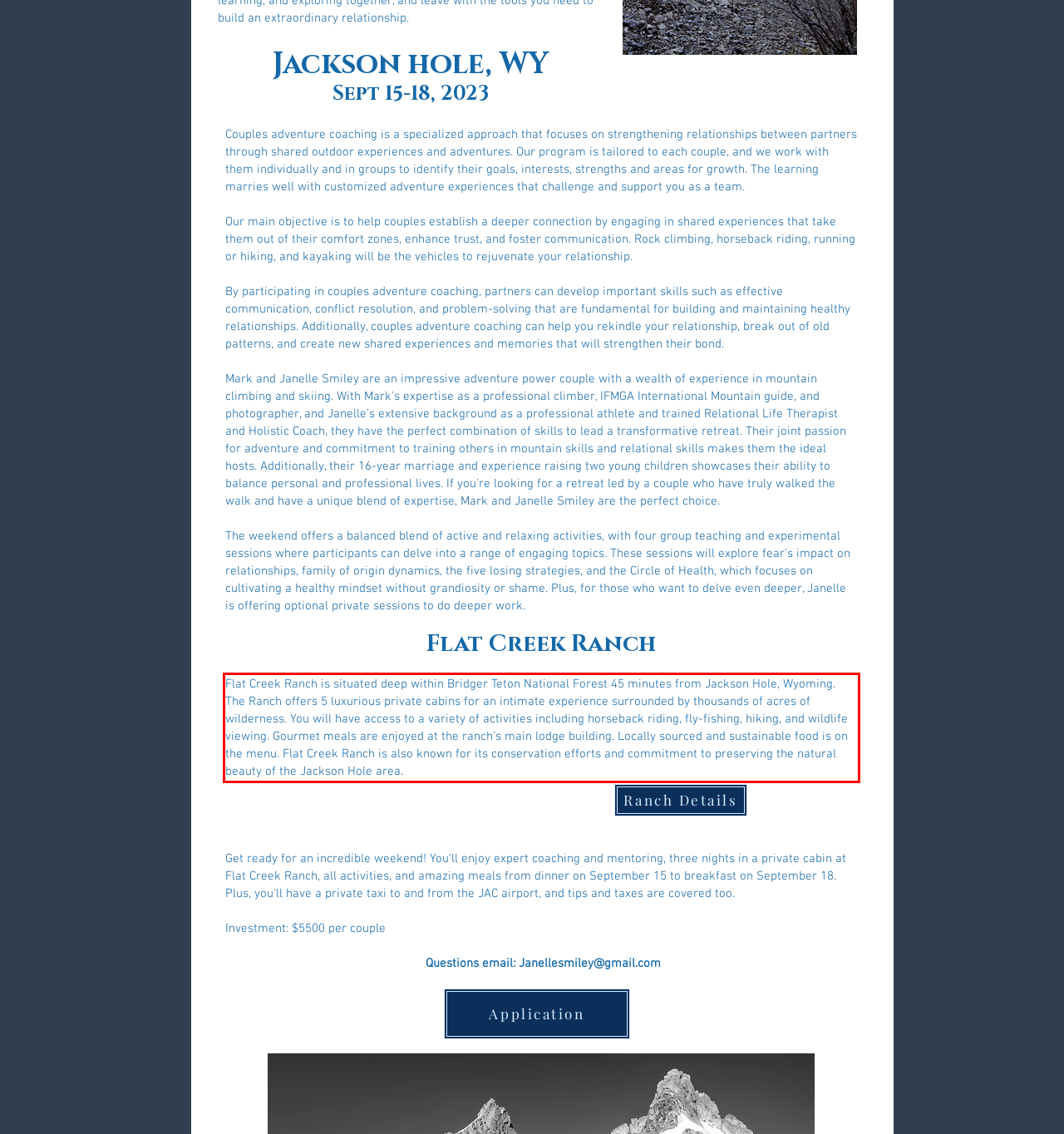Examine the screenshot of the webpage, locate the red bounding box, and perform OCR to extract the text contained within it.

Flat Creek Ranch is situated deep within Bridger Teton National Forest 45 minutes from Jackson Hole, Wyoming. The Ranch offers 5 luxurious private cabins for an intimate experience surrounded by thousands of acres of wilderness. You will have access to a variety of activities including horseback riding, fly-fishing, hiking, and wildlife viewing. Gourmet meals are enjoyed at the ranch's main lodge building. Locally sourced and sustainable food is on the menu. Flat Creek Ranch is also known for its conservation efforts and commitment to preserving the natural beauty of the Jackson Hole area.